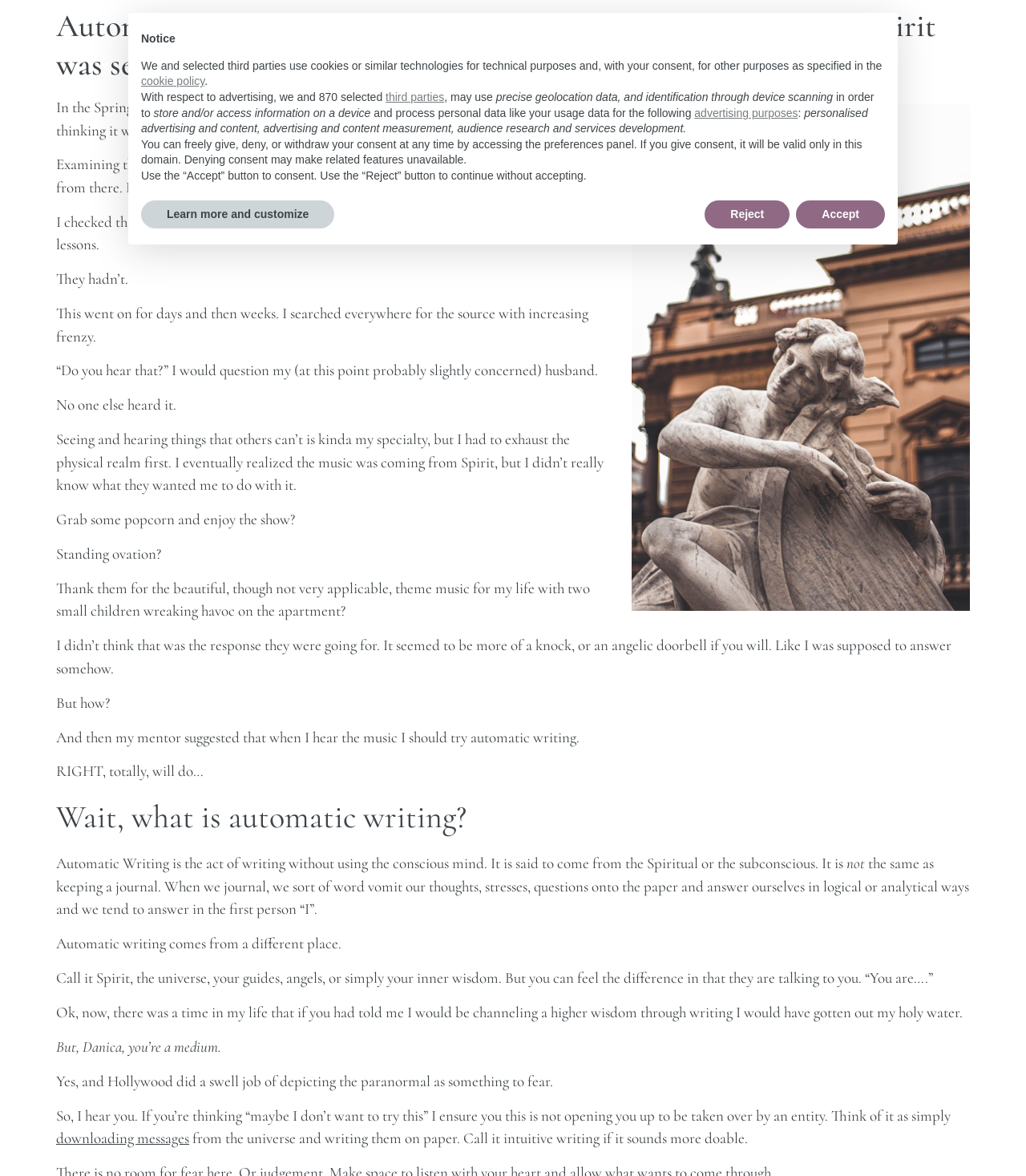What is the difference between automatic writing and journaling? Based on the screenshot, please respond with a single word or phrase.

source of writing